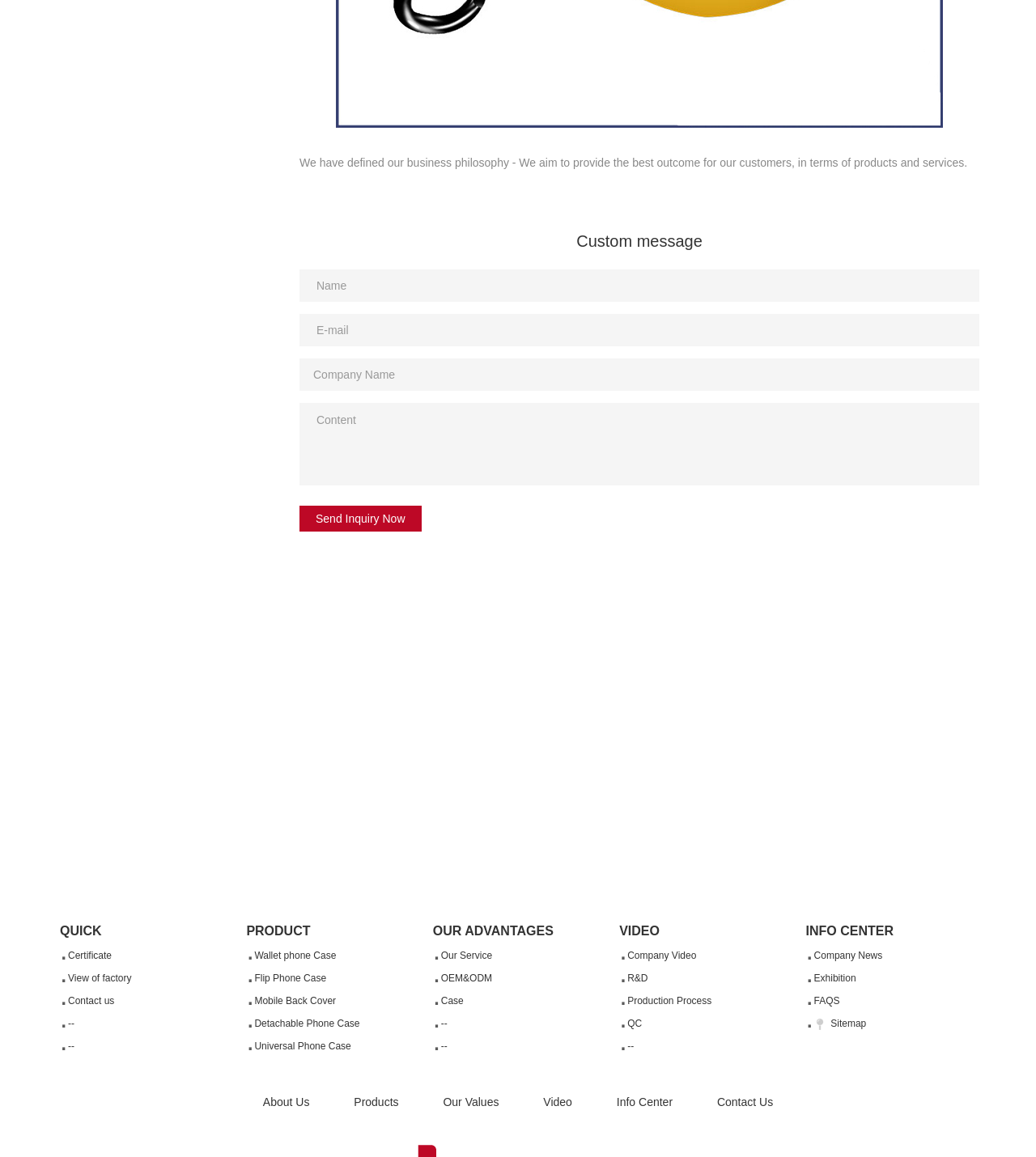Find the bounding box of the element with the following description: "name="companyname" placeholder="Company Name"". The coordinates must be four float numbers between 0 and 1, formatted as [left, top, right, bottom].

[0.289, 0.309, 0.945, 0.337]